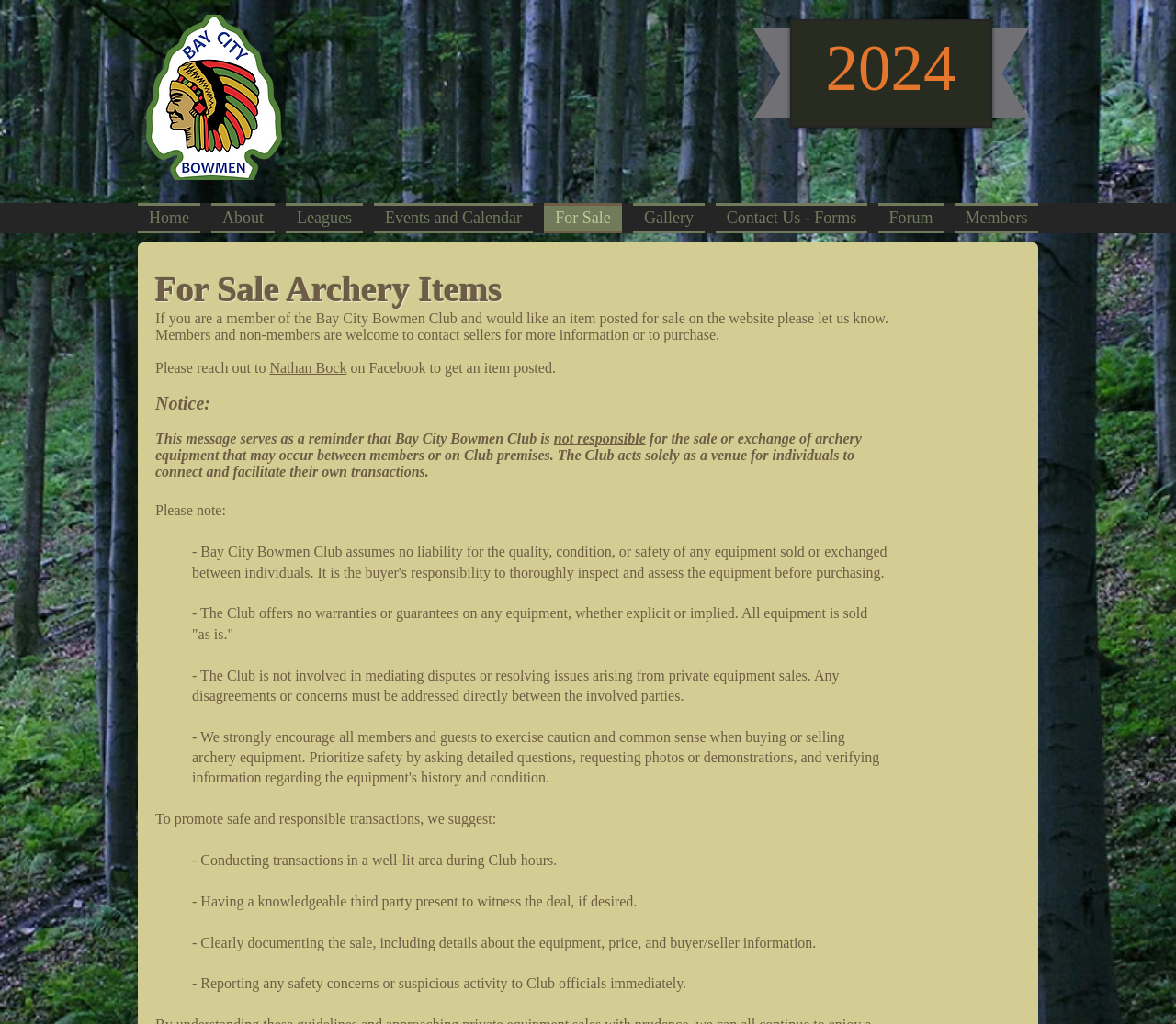Using the webpage screenshot and the element description Home, determine the bounding box coordinates. Specify the coordinates in the format (top-left x, top-left y, bottom-right x, bottom-right y) with values ranging from 0 to 1.

[0.117, 0.198, 0.175, 0.228]